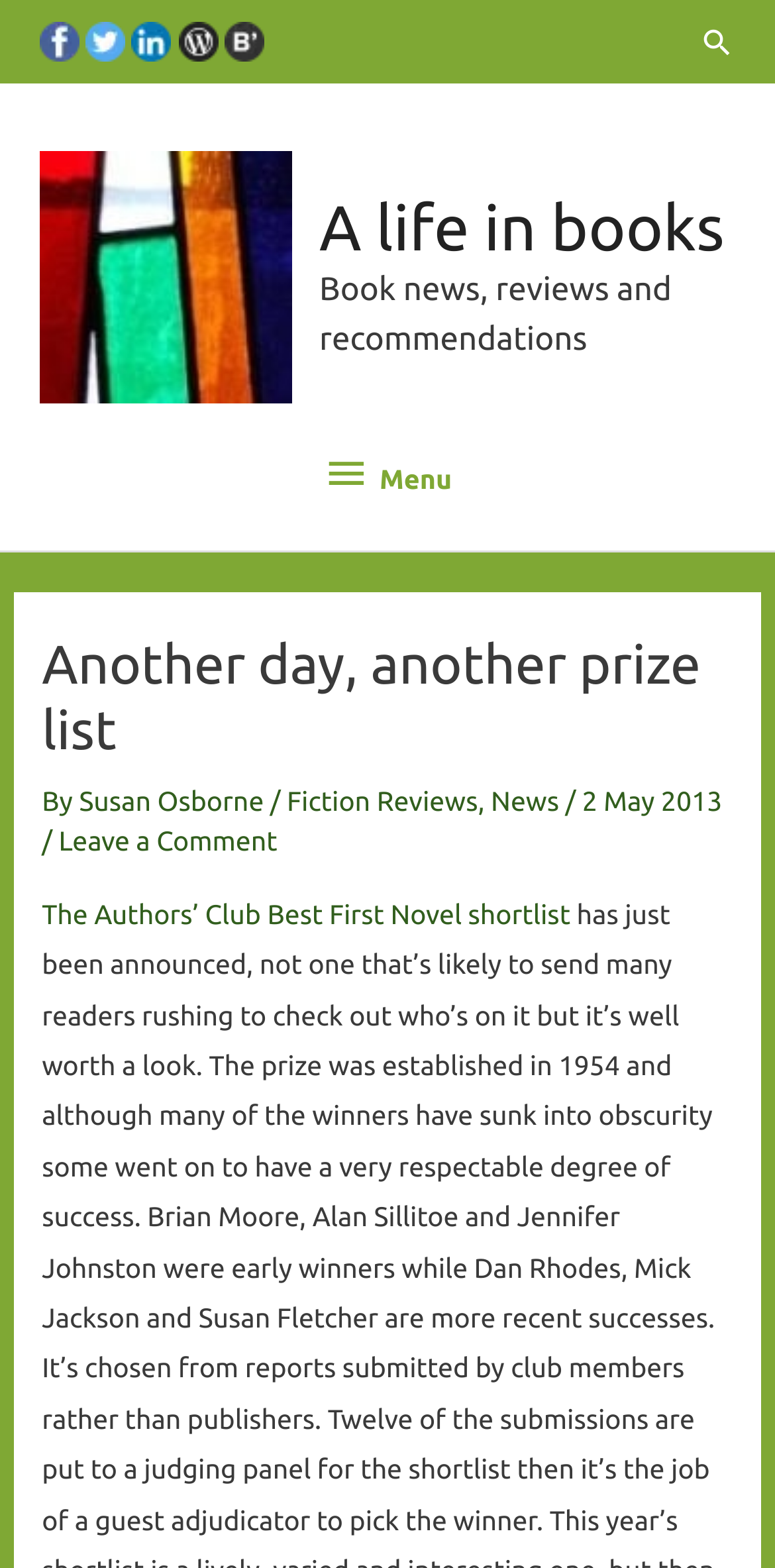Provide the bounding box coordinates of the HTML element this sentence describes: "Search". The bounding box coordinates consist of four float numbers between 0 and 1, i.e., [left, top, right, bottom].

[0.903, 0.015, 0.949, 0.037]